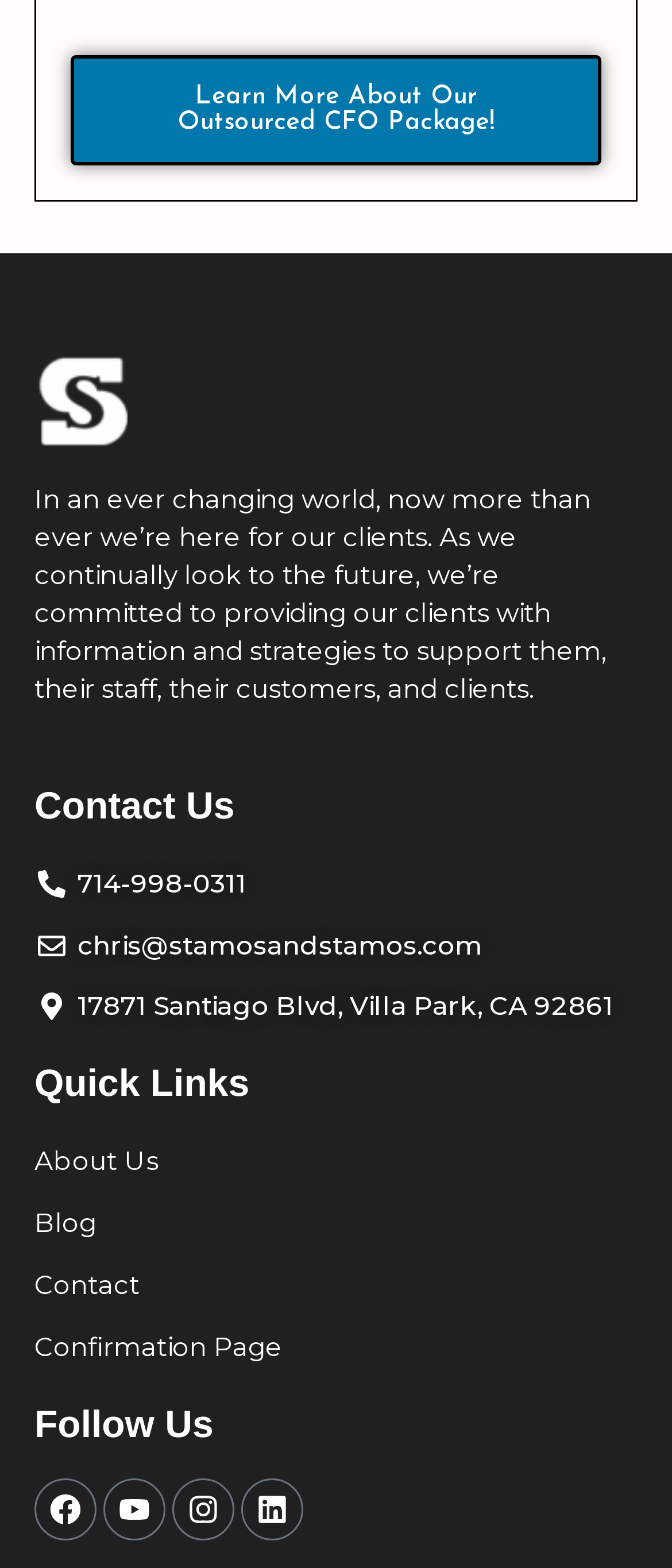Could you highlight the region that needs to be clicked to execute the instruction: "Follow on Facebook"?

[0.051, 0.942, 0.144, 0.982]